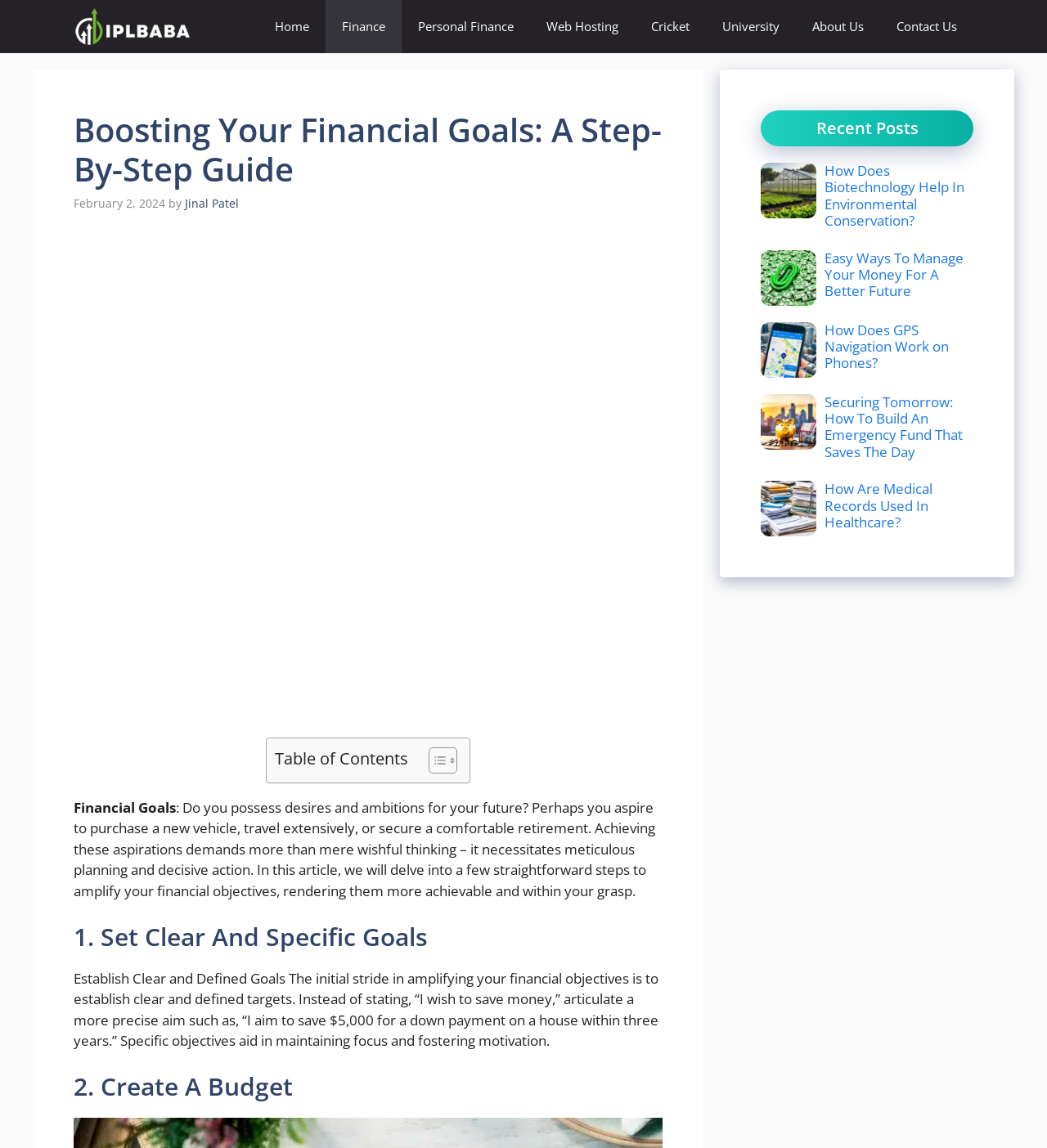Look at the image and give a detailed response to the following question: What is the title of the section that lists recent posts?

The title of the section that lists recent posts can be found by looking at the webpage structure, where a heading 'Recent Posts' is mentioned, followed by a list of recent posts.